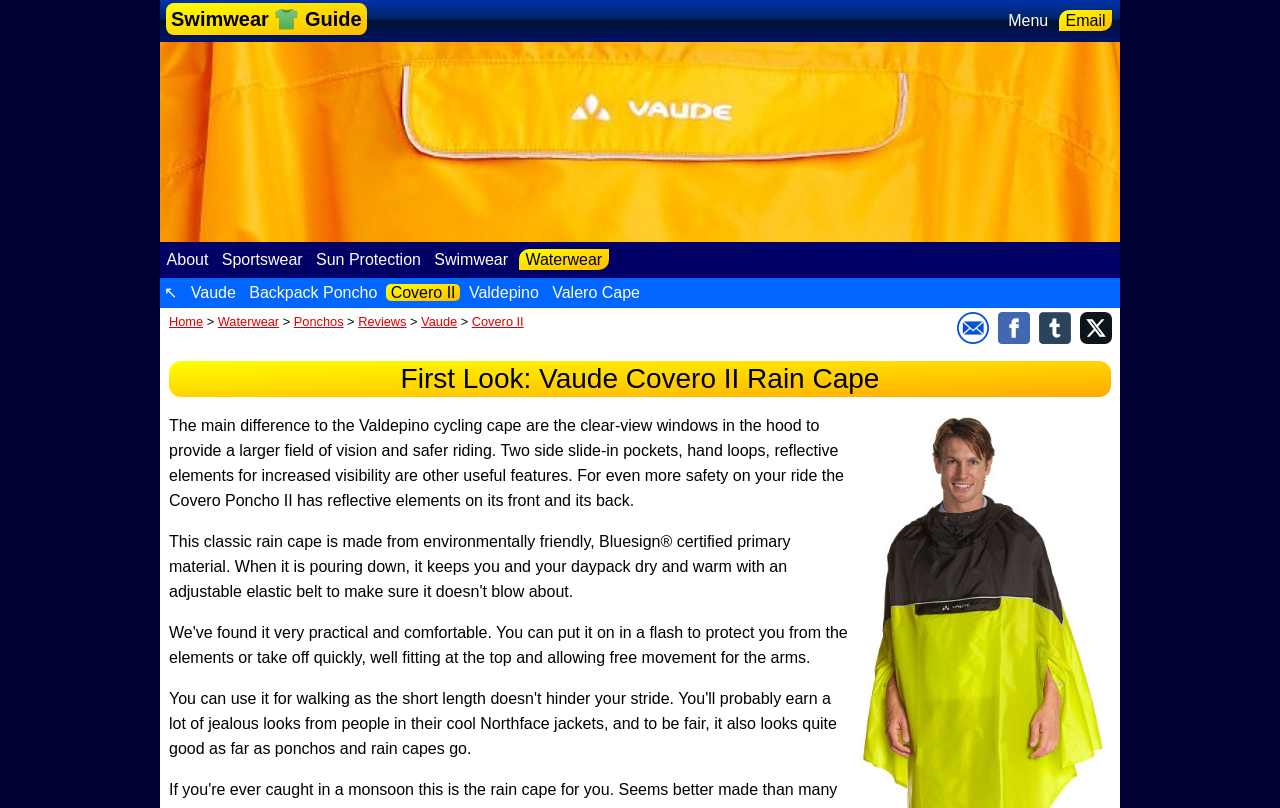Identify the bounding box coordinates for the UI element mentioned here: "title="Share on X (formerly Twitter)"". Provide the coordinates as four float values between 0 and 1, i.e., [left, top, right, bottom].

[0.843, 0.408, 0.868, 0.429]